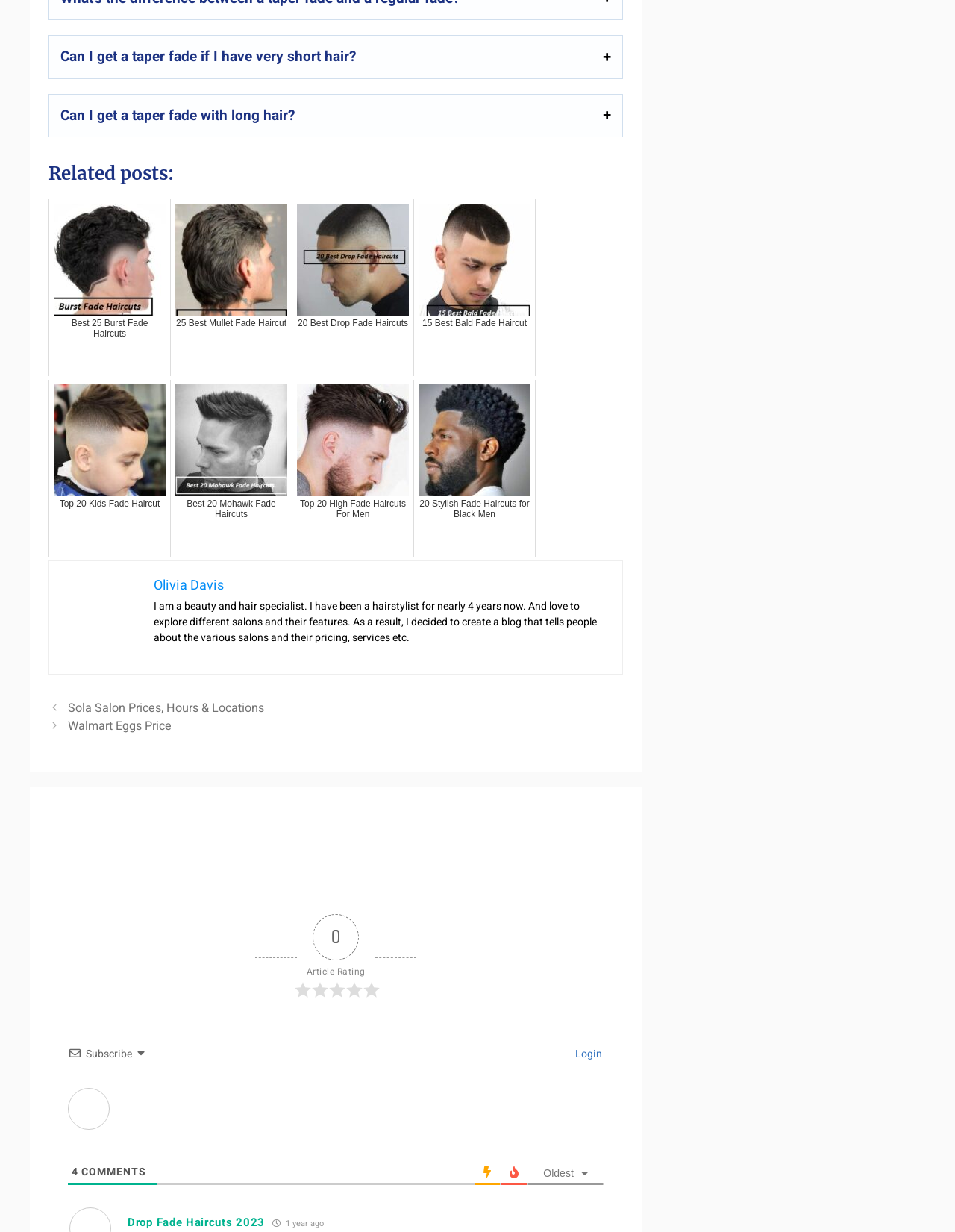Please use the details from the image to answer the following question comprehensively:
How many years ago was the comment 'Drop Fade Haircuts 2023' made?

The comment 'Drop Fade Haircuts 2023' has a timestamp of 'May 9, 2023 5:38 am' and a label '1 year ago', indicating that it was made 1 year ago.